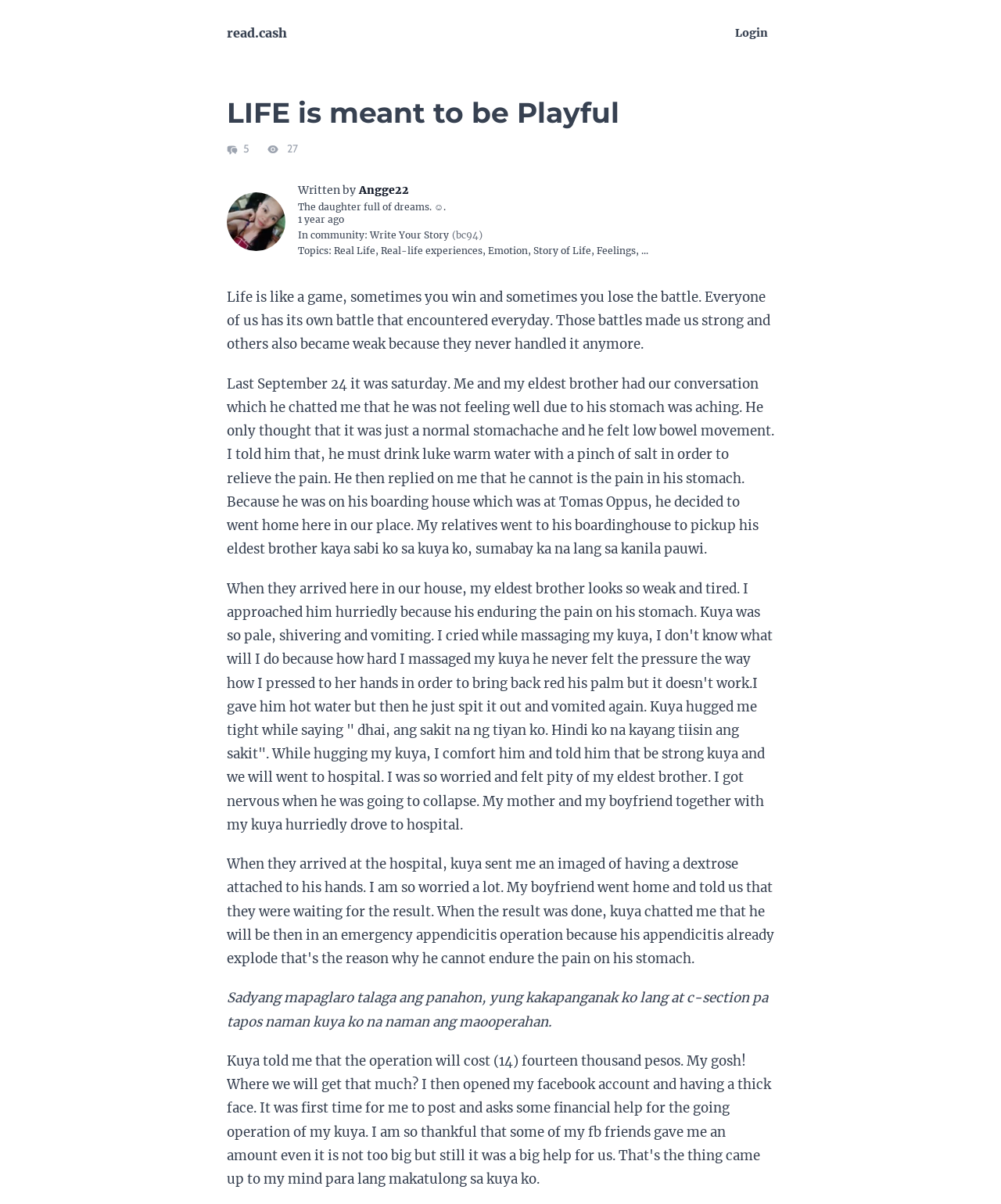What is the topic of the article?
From the screenshot, provide a brief answer in one word or phrase.

Real Life